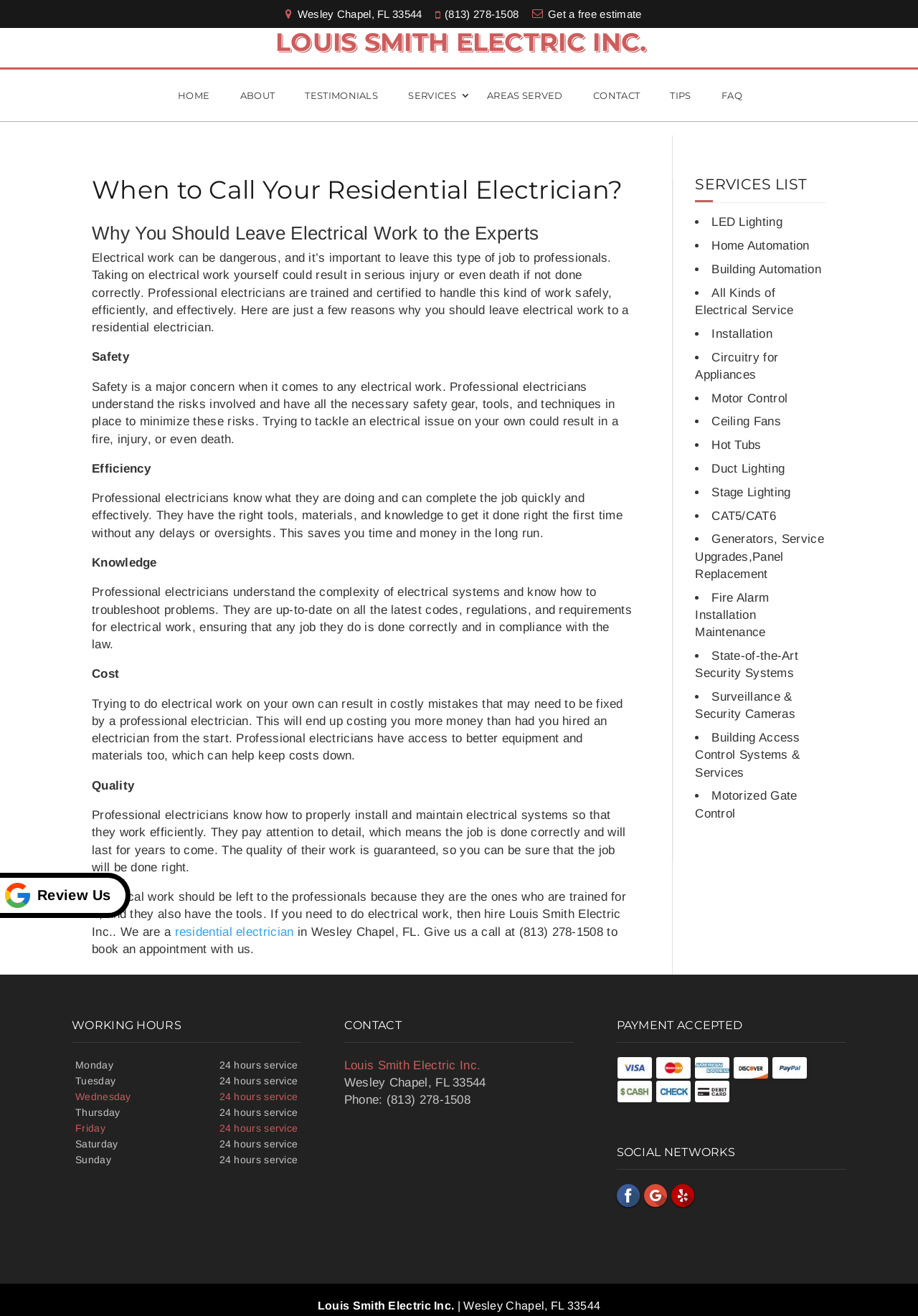Can you provide the bounding box coordinates for the element that should be clicked to implement the instruction: "click the 'HOME' link"?

[0.178, 0.064, 0.244, 0.103]